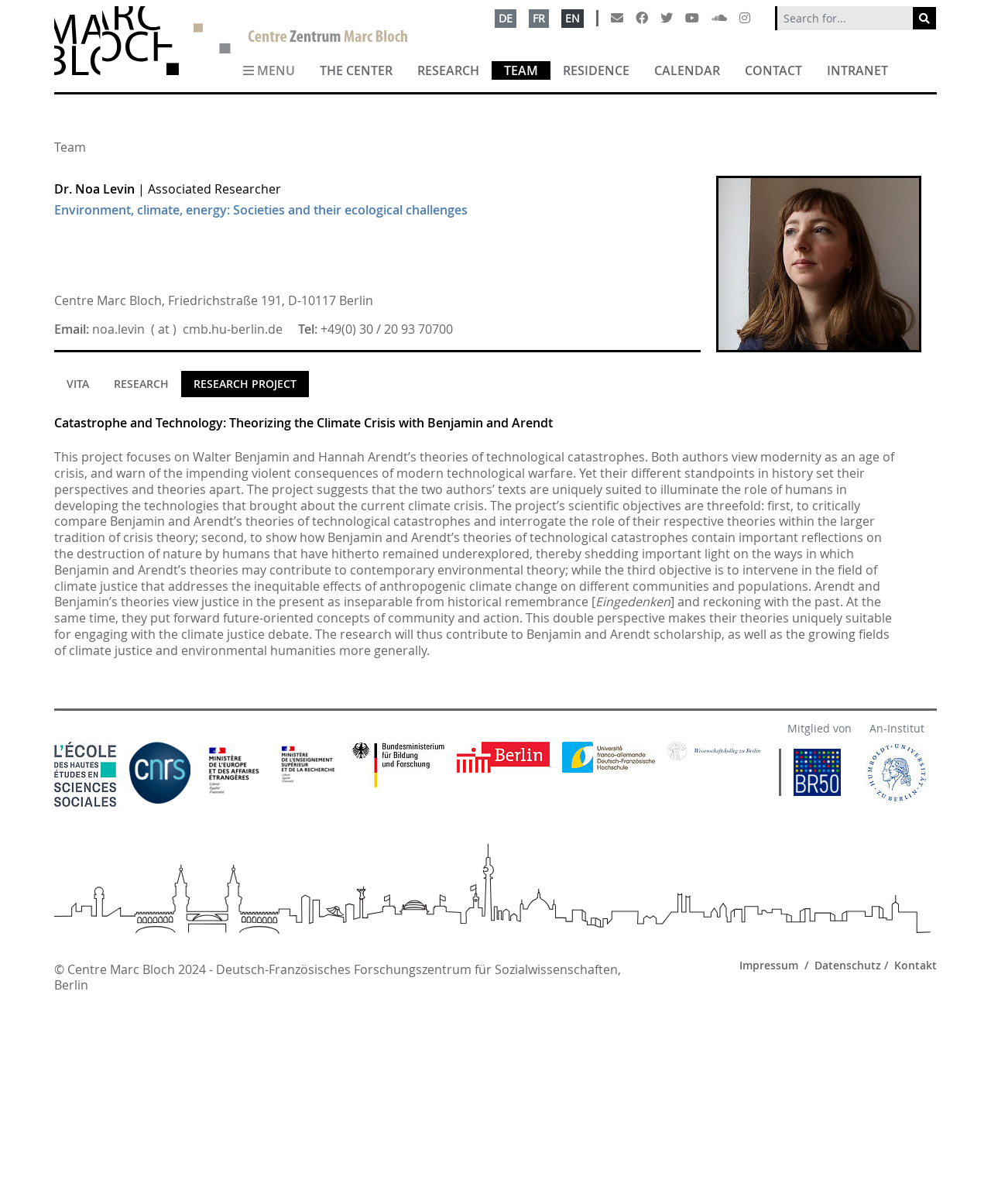Using the provided element description: "Mitglied von", determine the bounding box coordinates of the corresponding UI element in the screenshot.

[0.786, 0.616, 0.867, 0.683]